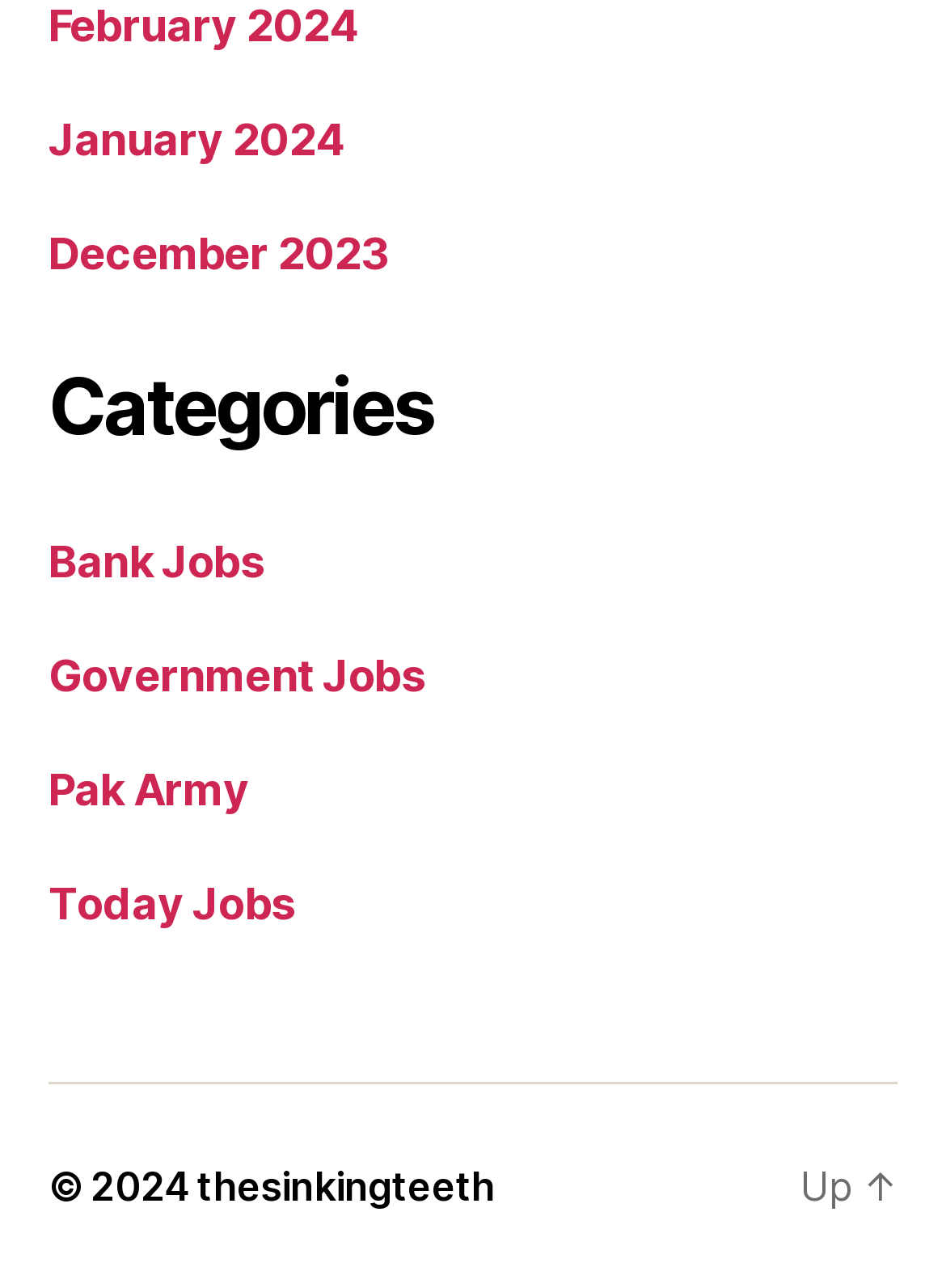Determine the bounding box coordinates of the UI element described by: "Government Jobs".

[0.051, 0.504, 0.449, 0.543]